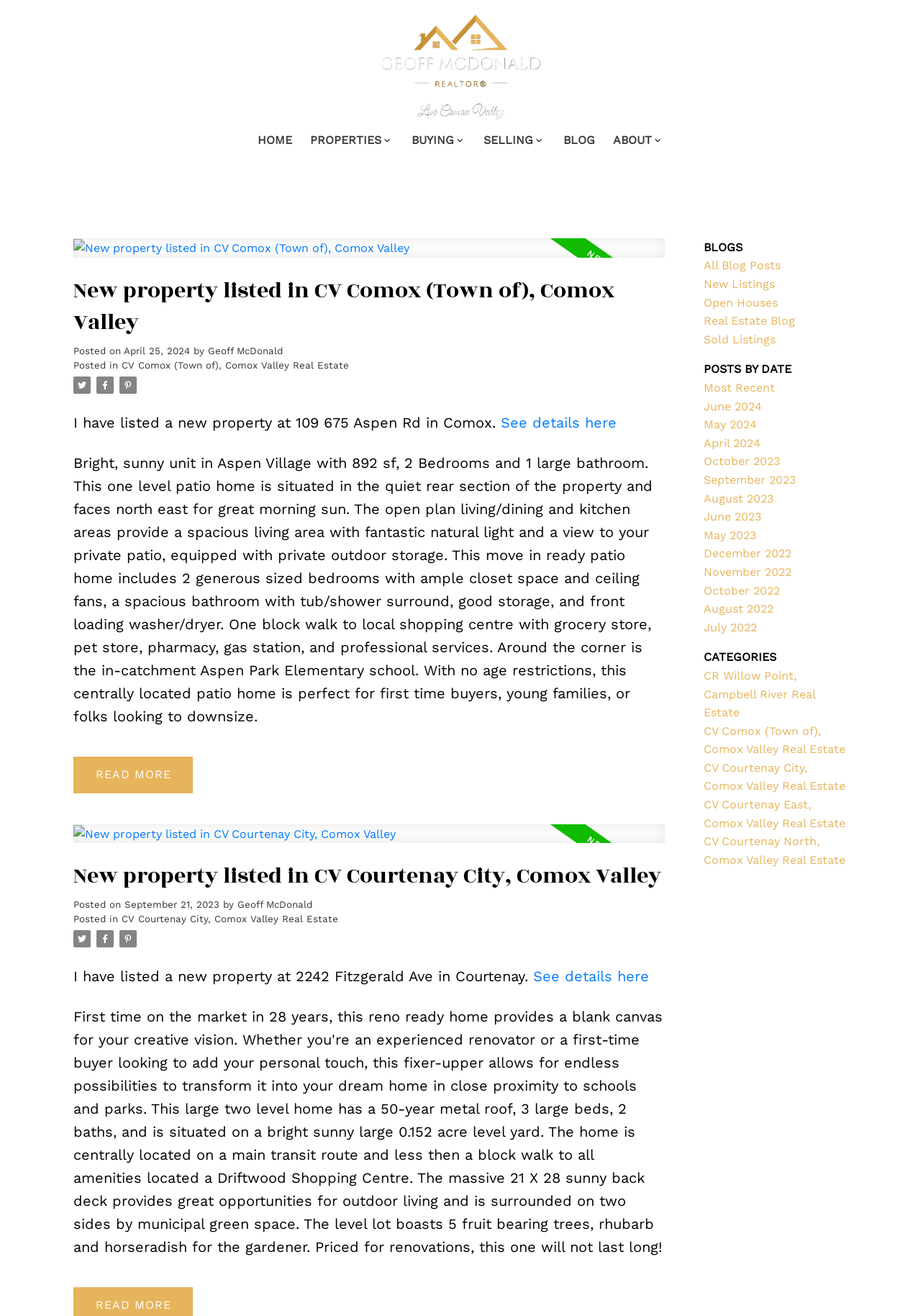Determine the bounding box for the UI element that matches this description: "December 2022".

[0.764, 0.415, 0.859, 0.426]